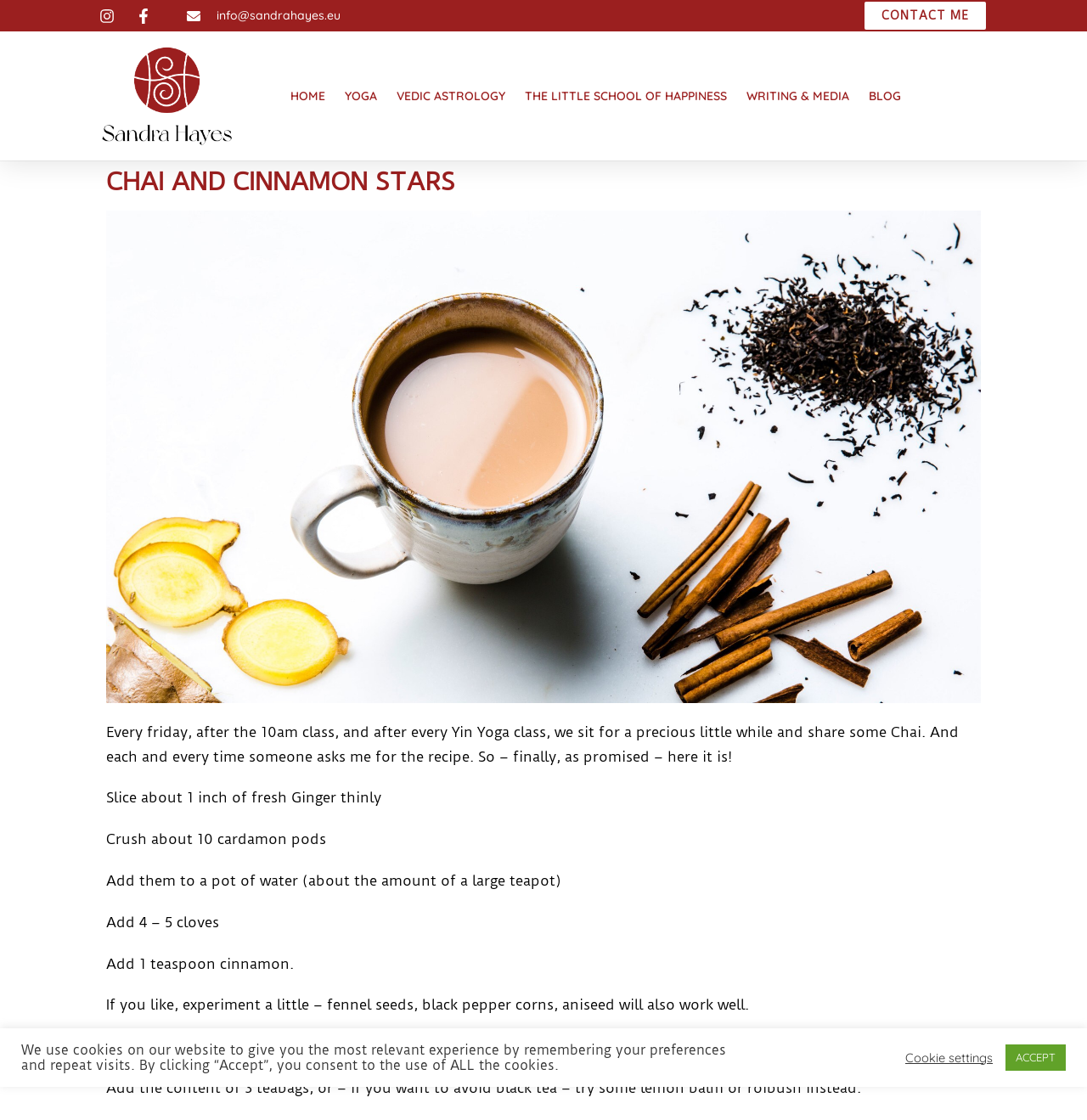Locate the bounding box of the UI element described in the following text: "Yoga".

[0.31, 0.068, 0.354, 0.103]